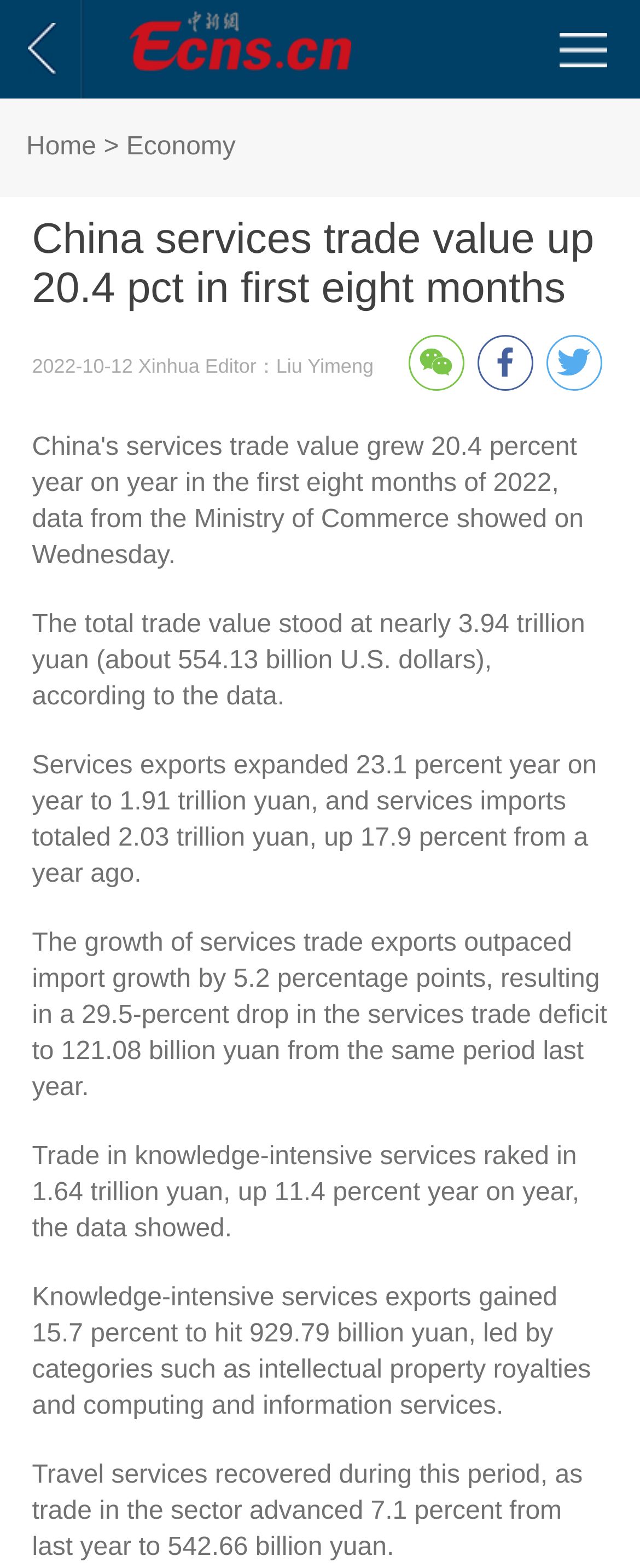Summarize the webpage with a detailed and informative caption.

The webpage appears to be a news article about China's services trade value. At the top left, there is a link, followed by an image to its right. Below these elements, there is a horizontal navigation menu with links to "Home" and a category labeled "Economy". 

The main title of the article, "China services trade value up 20.4 pct in first eight months", is prominently displayed in the top center of the page. Below the title, there is a credit line indicating the article was published by Xinhua on 2022-10-12, edited by Liu Yimeng. 

To the right of the credit line, there are three social media links. The main content of the article is divided into five paragraphs, each describing different aspects of China's services trade value, including the total trade value, services exports and imports, services trade deficit, trade in knowledge-intensive services, and travel services.